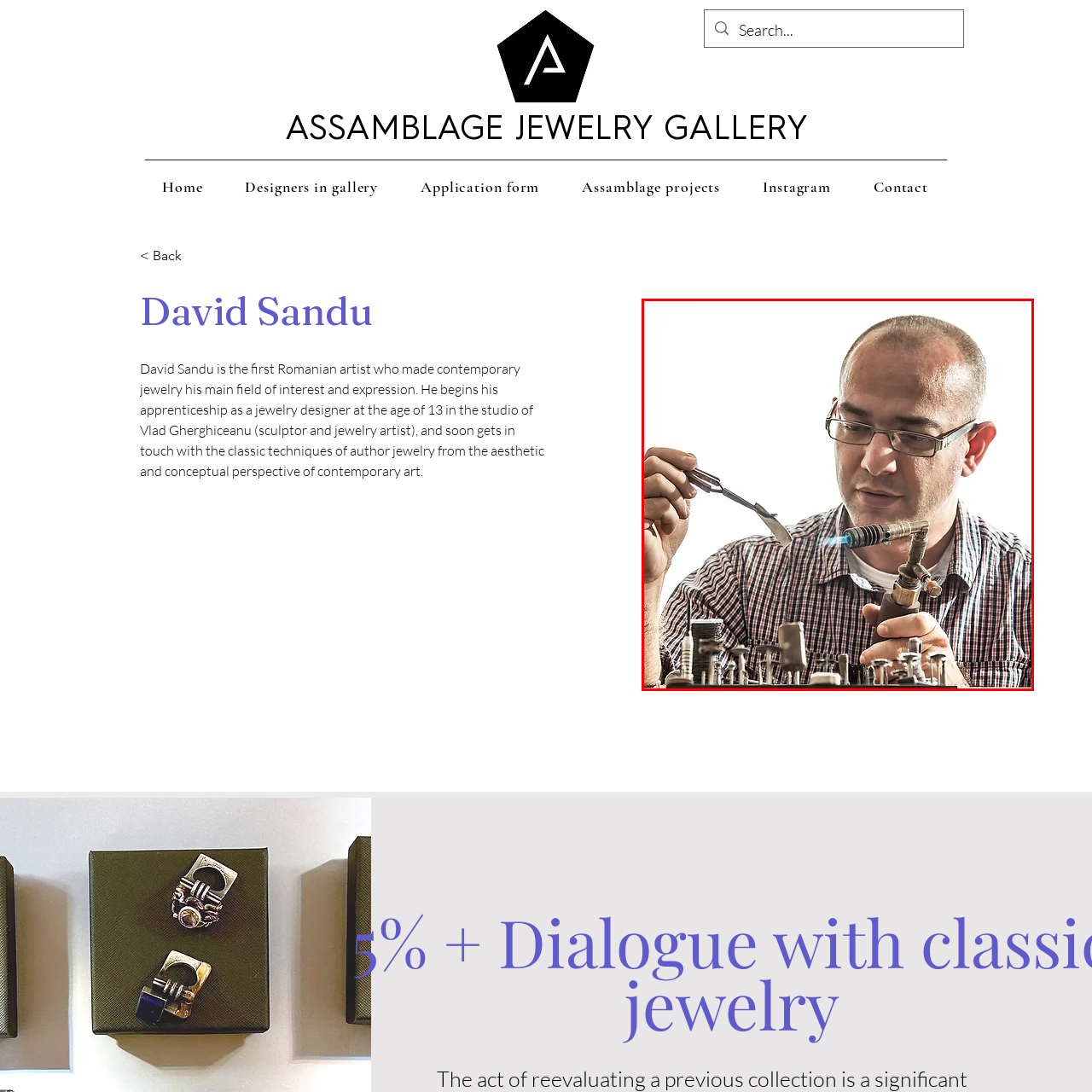What is reflected in David Sandu's expression?
Focus on the image highlighted within the red borders and answer with a single word or short phrase derived from the image.

Concentration and expertise